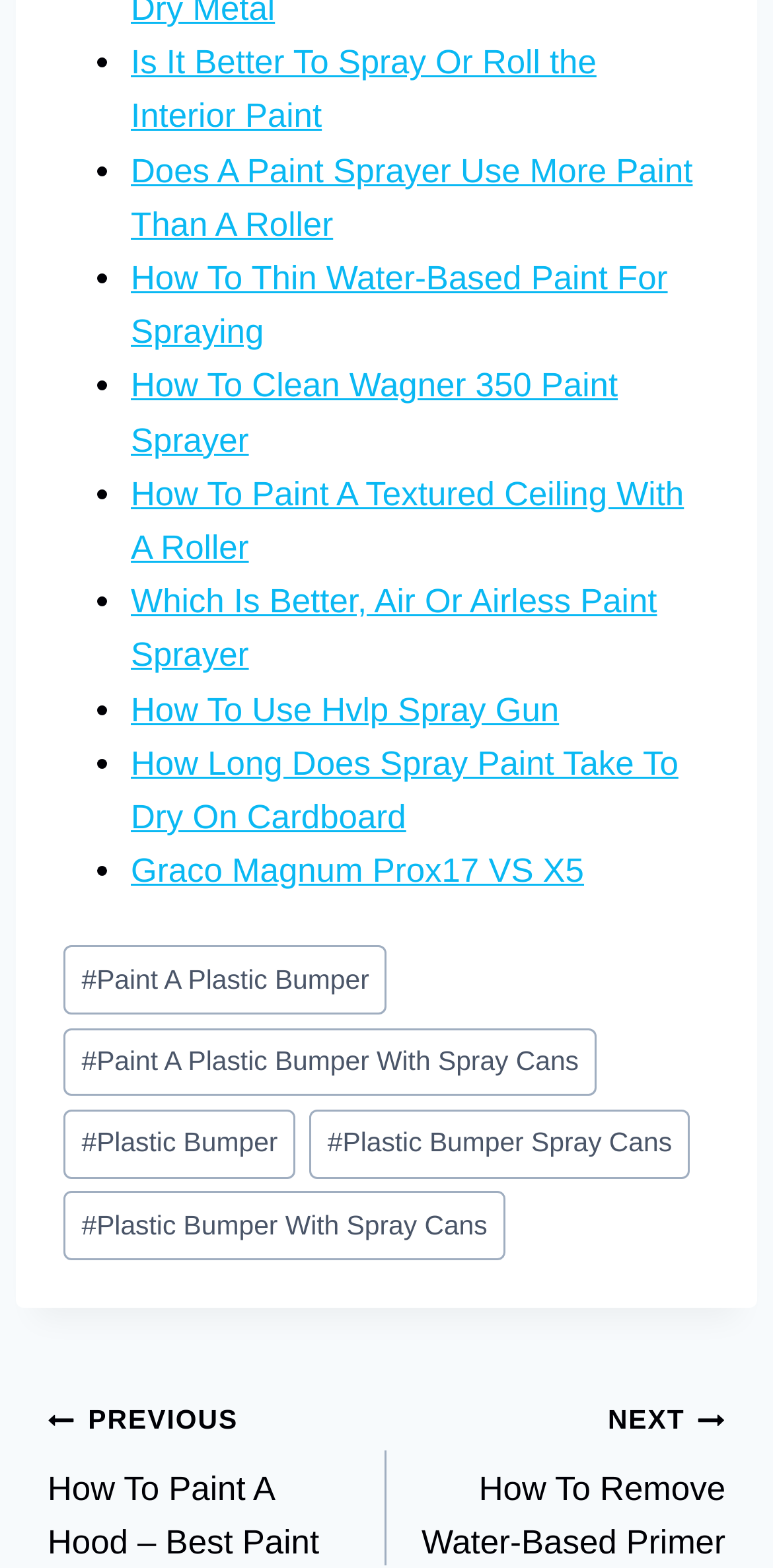Pinpoint the bounding box coordinates of the element you need to click to execute the following instruction: "Click on the link 'Post Tags:'". The bounding box should be represented by four float numbers between 0 and 1, in the format [left, top, right, bottom].

[0.079, 0.598, 0.184, 0.656]